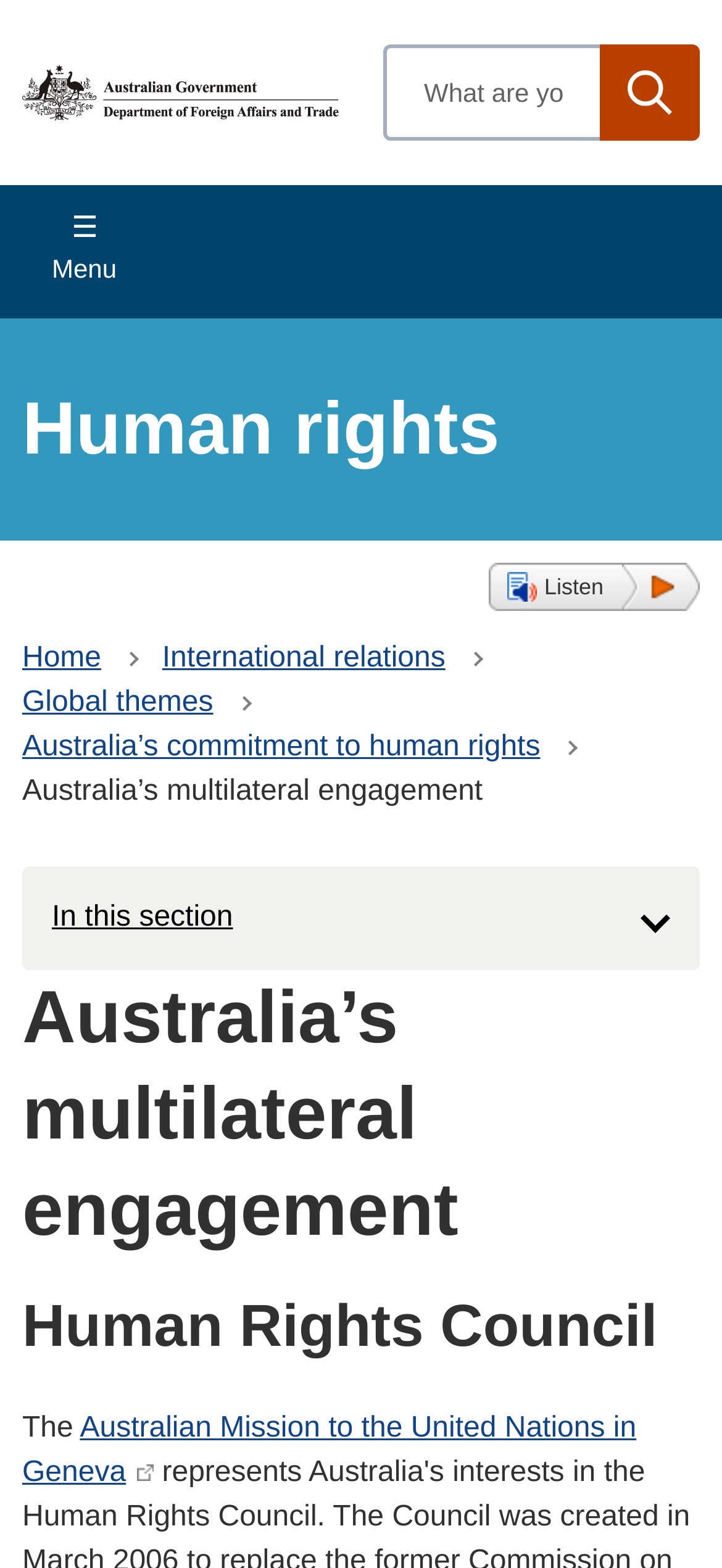Please find the bounding box coordinates of the element that must be clicked to perform the given instruction: "Search for something". The coordinates should be four float numbers from 0 to 1, i.e., [left, top, right, bottom].

[0.531, 0.028, 0.831, 0.09]